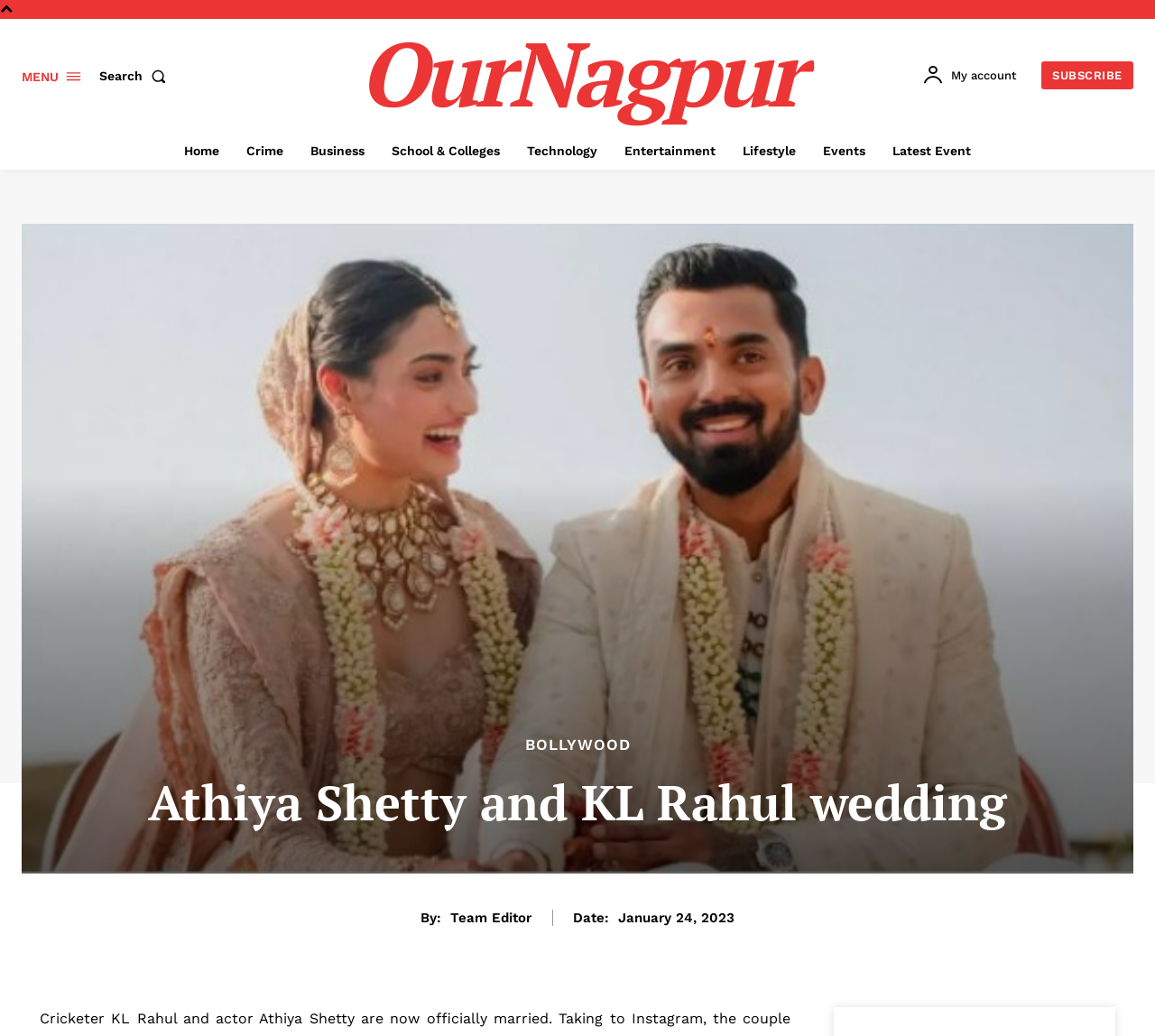Extract the bounding box of the UI element described as: "Latest Event".

[0.765, 0.127, 0.848, 0.164]